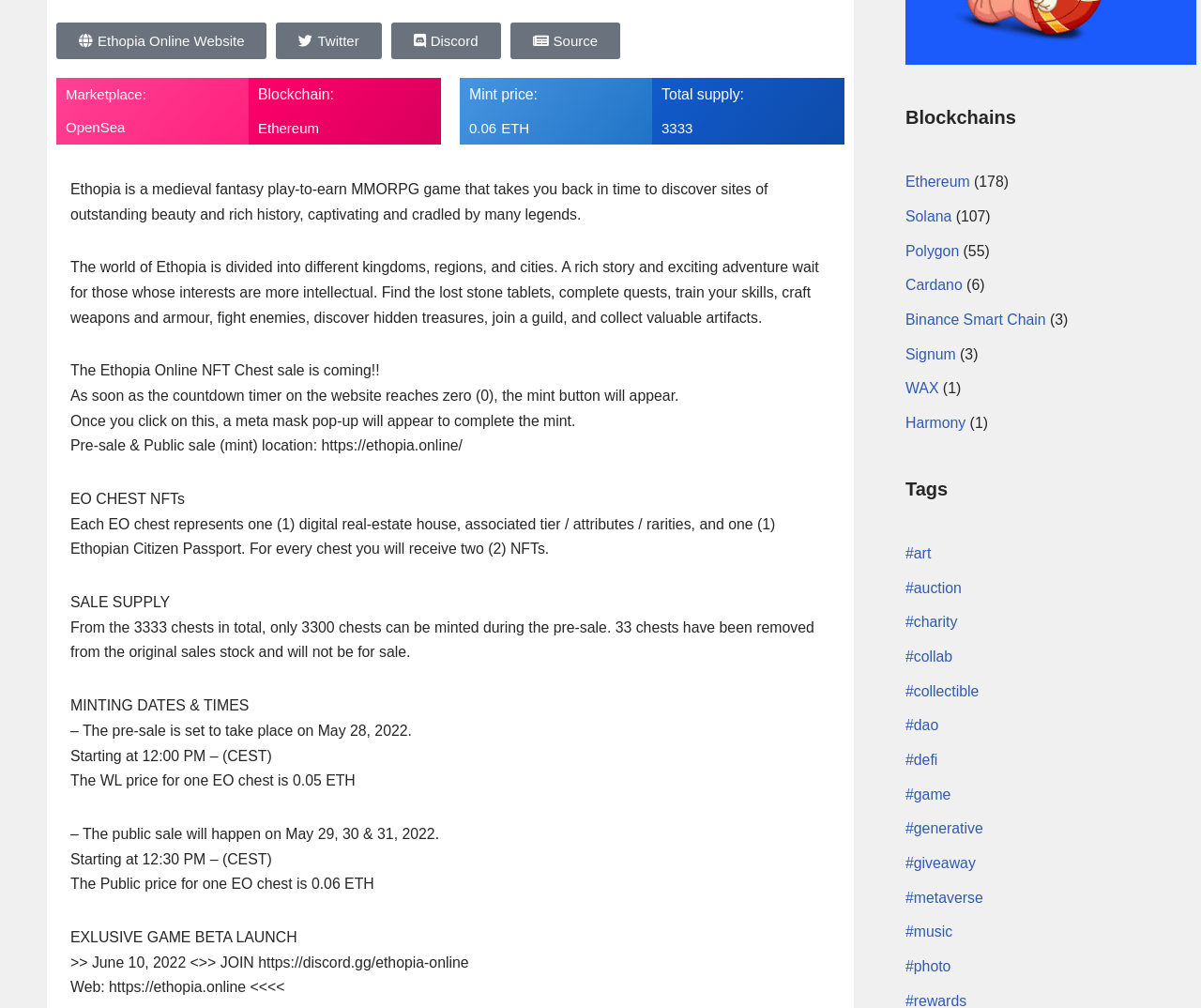Can you identify the bounding box coordinates of the clickable region needed to carry out this instruction: 'Click on the 'Source' link'? The coordinates should be four float numbers within the range of 0 to 1, stated as [left, top, right, bottom].

[0.425, 0.023, 0.516, 0.059]